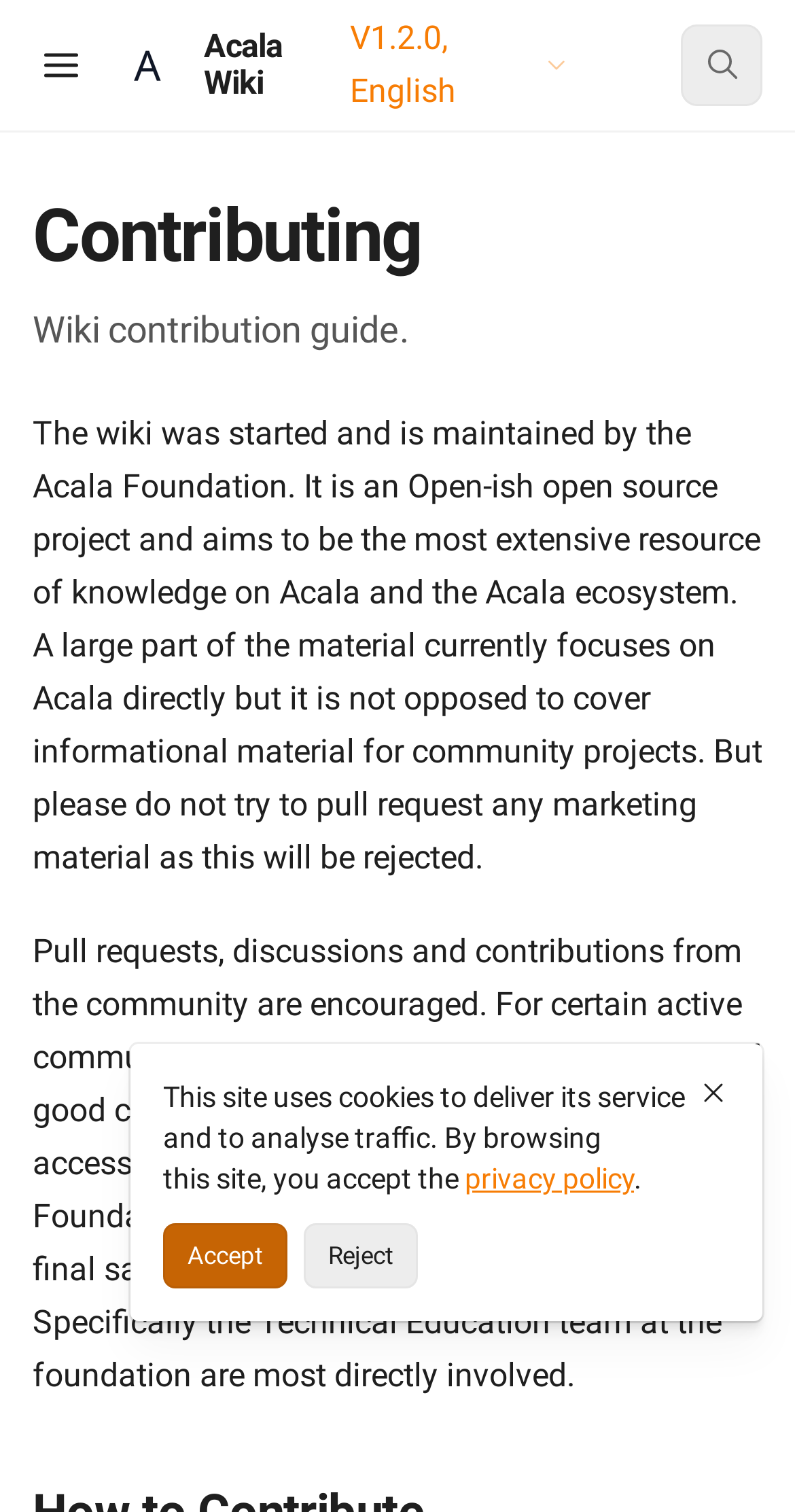Who has the final say on the content of the wiki?
Please provide a single word or phrase in response based on the screenshot.

Acala Foundation